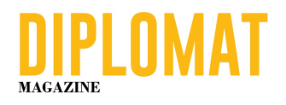Explain the image with as much detail as possible.

The image features the logo of "Diplomat Magazine," prominently showcasing the magazine's name in bold, yellow letters with "MAGAZINE" written underneath in a contrasting black font. This logo likely represents the publication’s focus on diplomatic news and international relations, appealing to a professional audience interested in global affairs. The design is clean and modern, reflecting the magazine's commitment to quality content. The logo serves as a visual identity for the publication, enhancing its brand recognition within the context of diplomacy and international dialogue.